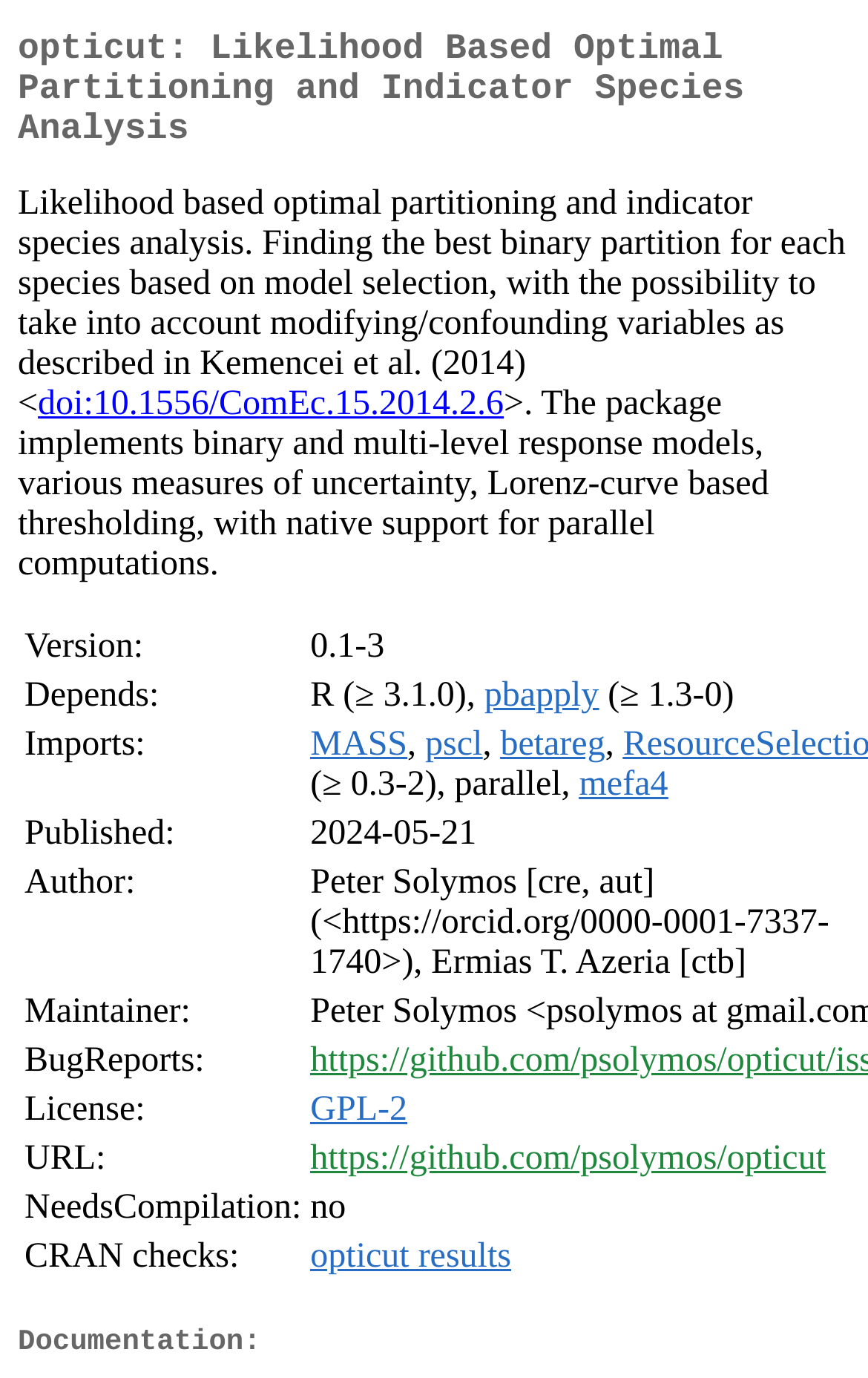Pinpoint the bounding box coordinates of the element you need to click to execute the following instruction: "Check the CRAN checks results". The bounding box should be represented by four float numbers between 0 and 1, in the format [left, top, right, bottom].

[0.358, 0.899, 0.589, 0.926]